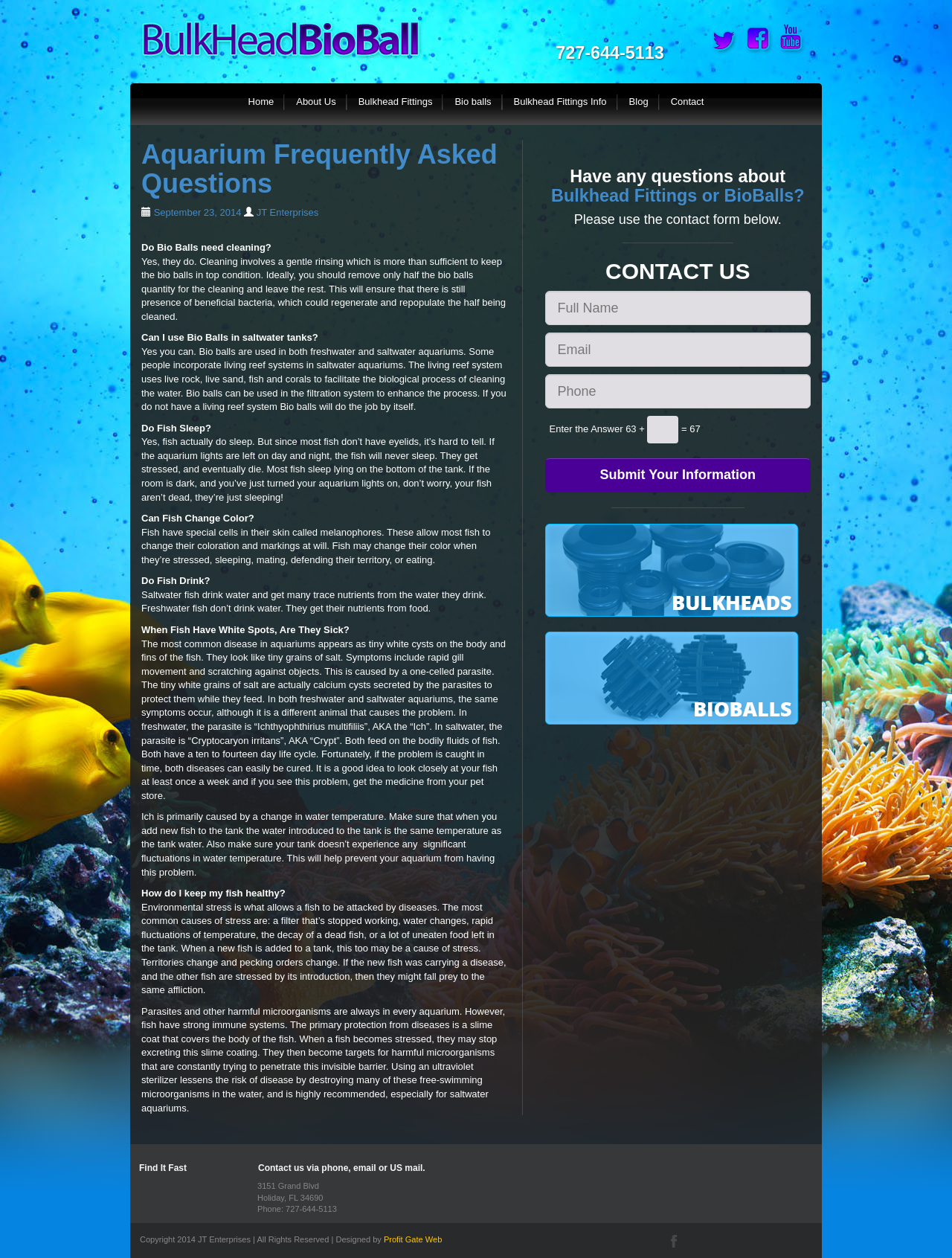How often should I check my fish for diseases?
Please craft a detailed and exhaustive response to the question.

The webpage suggests that it is a good idea to look closely at your fish at least once a week to check for diseases, such as the white spot disease caused by parasites.